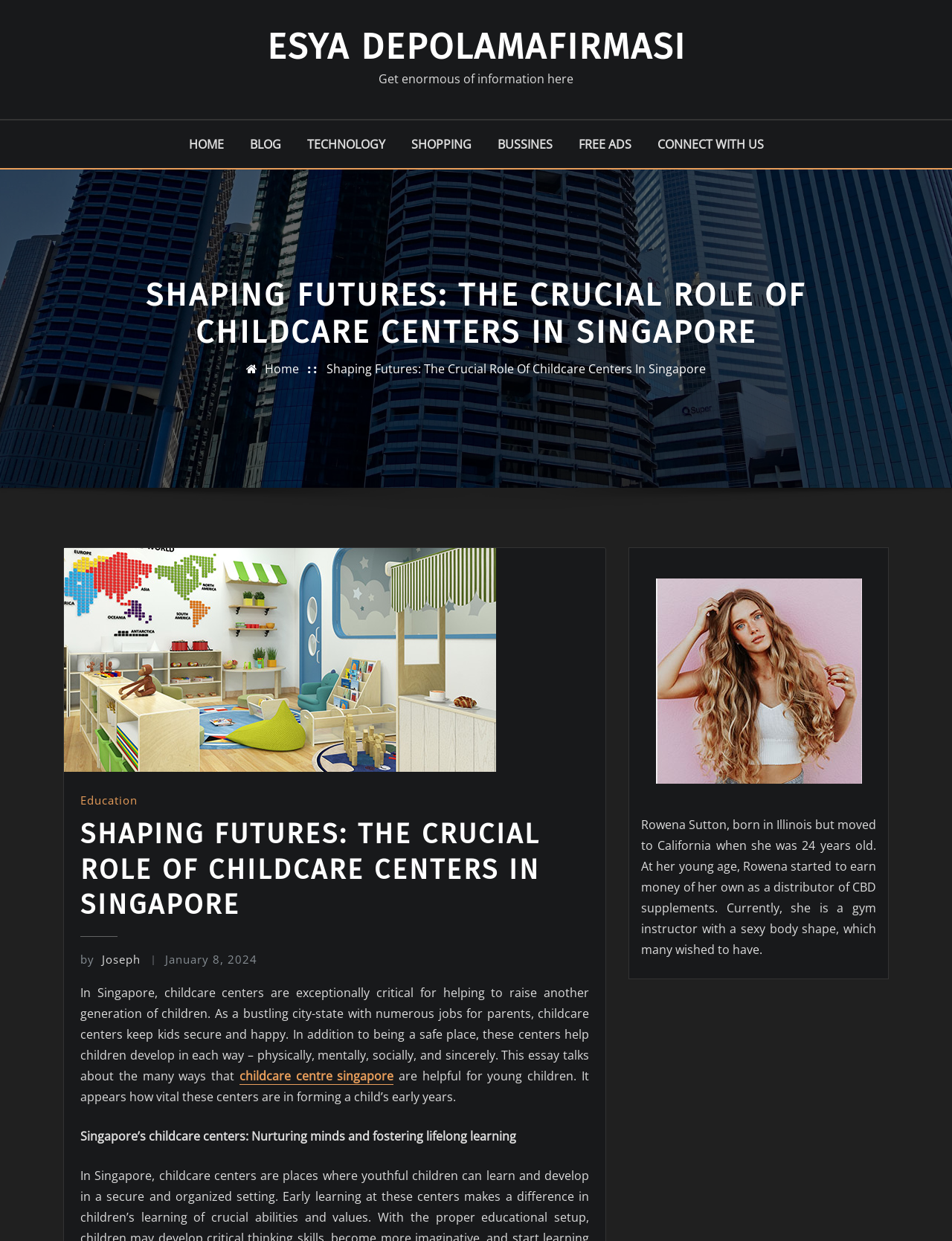Please specify the bounding box coordinates in the format (top-left x, top-left y, bottom-right x, bottom-right y), with values ranging from 0 to 1. Identify the bounding box for the UI component described as follows: Free ads

[0.607, 0.108, 0.663, 0.124]